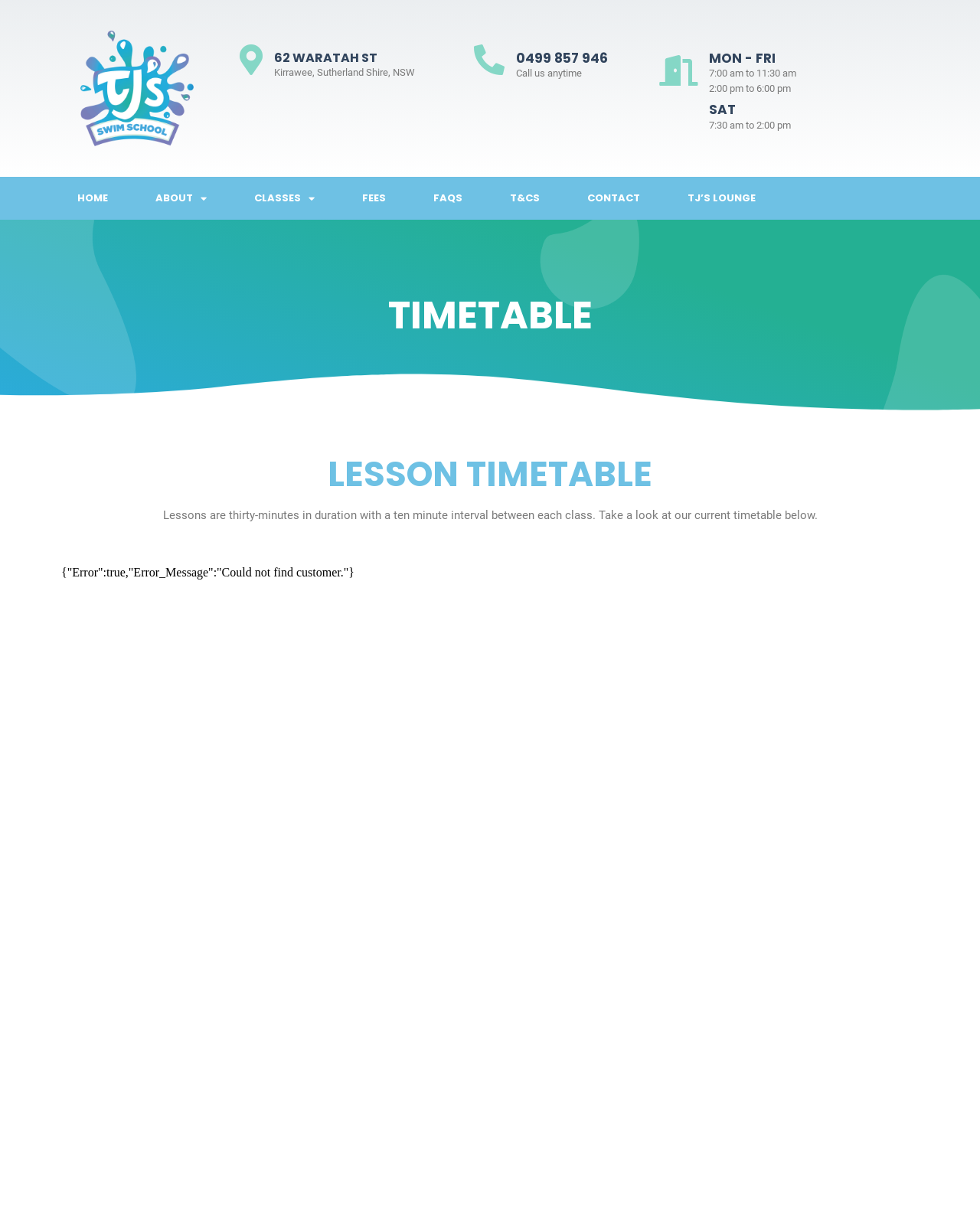Locate the bounding box coordinates of the clickable region necessary to complete the following instruction: "View the current location". Provide the coordinates in the format of four float numbers between 0 and 1, i.e., [left, top, right, bottom].

[0.28, 0.04, 0.385, 0.055]